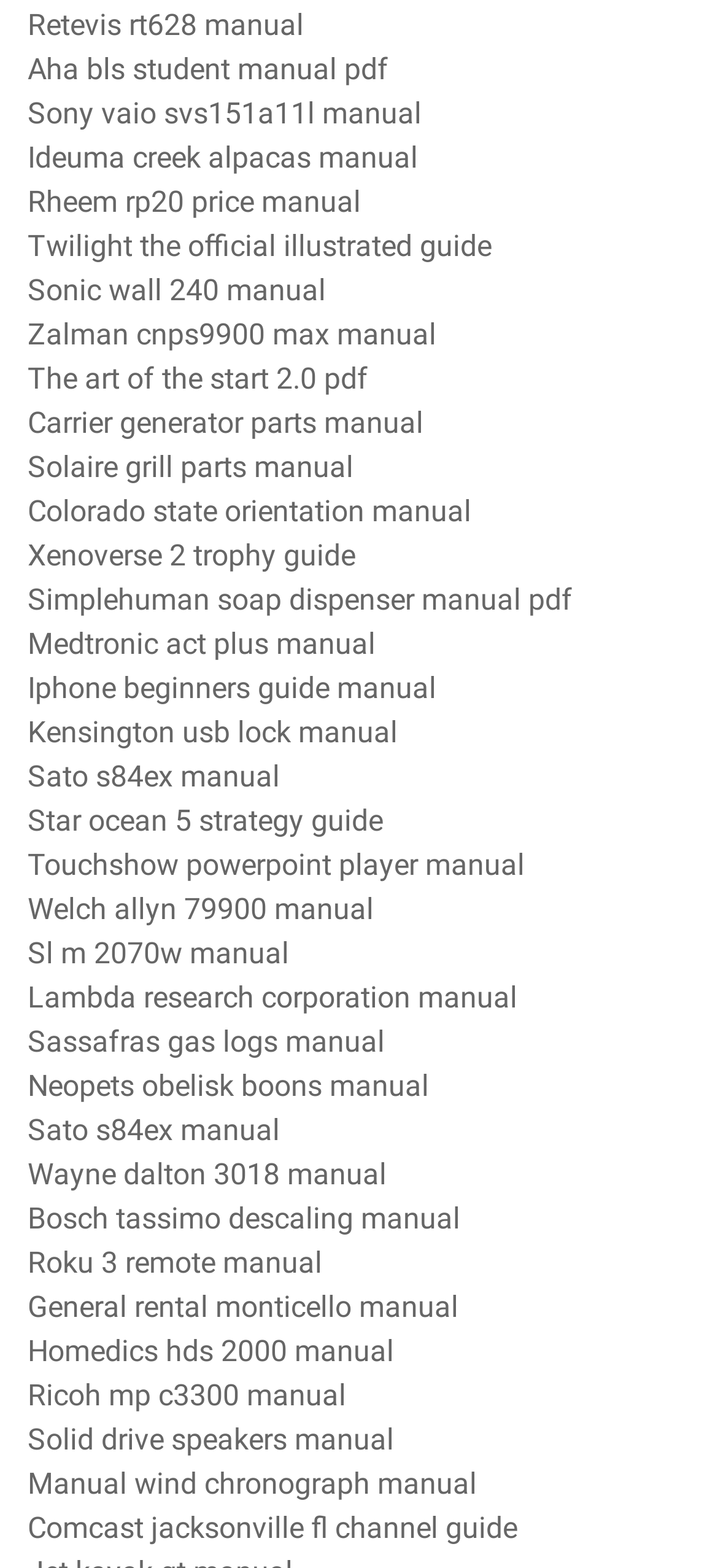Answer the question in a single word or phrase:
Can I find manuals for specific brands on this webpage?

Yes